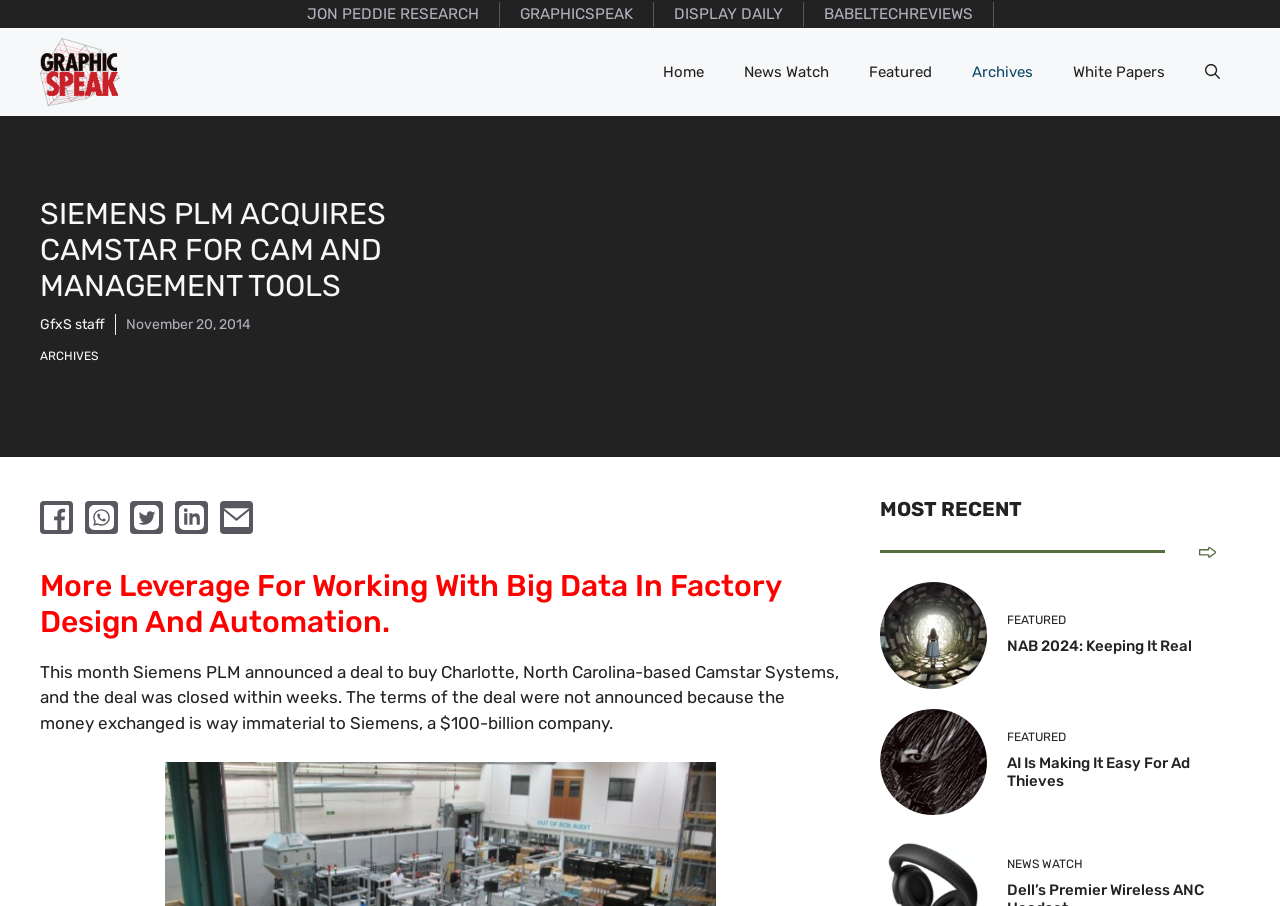Specify the bounding box coordinates of the area to click in order to execute this command: 'read news about Siemens PLM acquiring Camstar'. The coordinates should consist of four float numbers ranging from 0 to 1, and should be formatted as [left, top, right, bottom].

[0.031, 0.216, 0.406, 0.335]